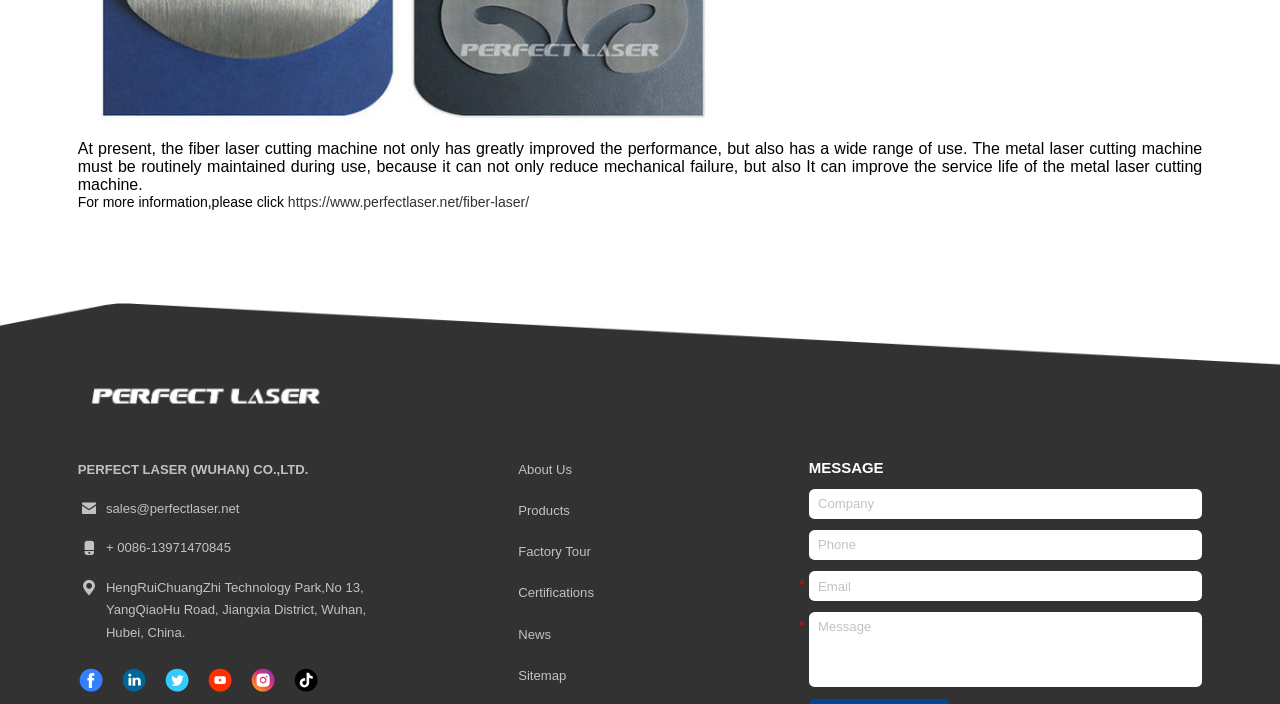Review the image closely and give a comprehensive answer to the question: What social media platforms does the company have?

The webpage has a section at the bottom with links to the company's social media profiles, including Facebook, LinkedIn, Twitter, Instagram, and TikTok.